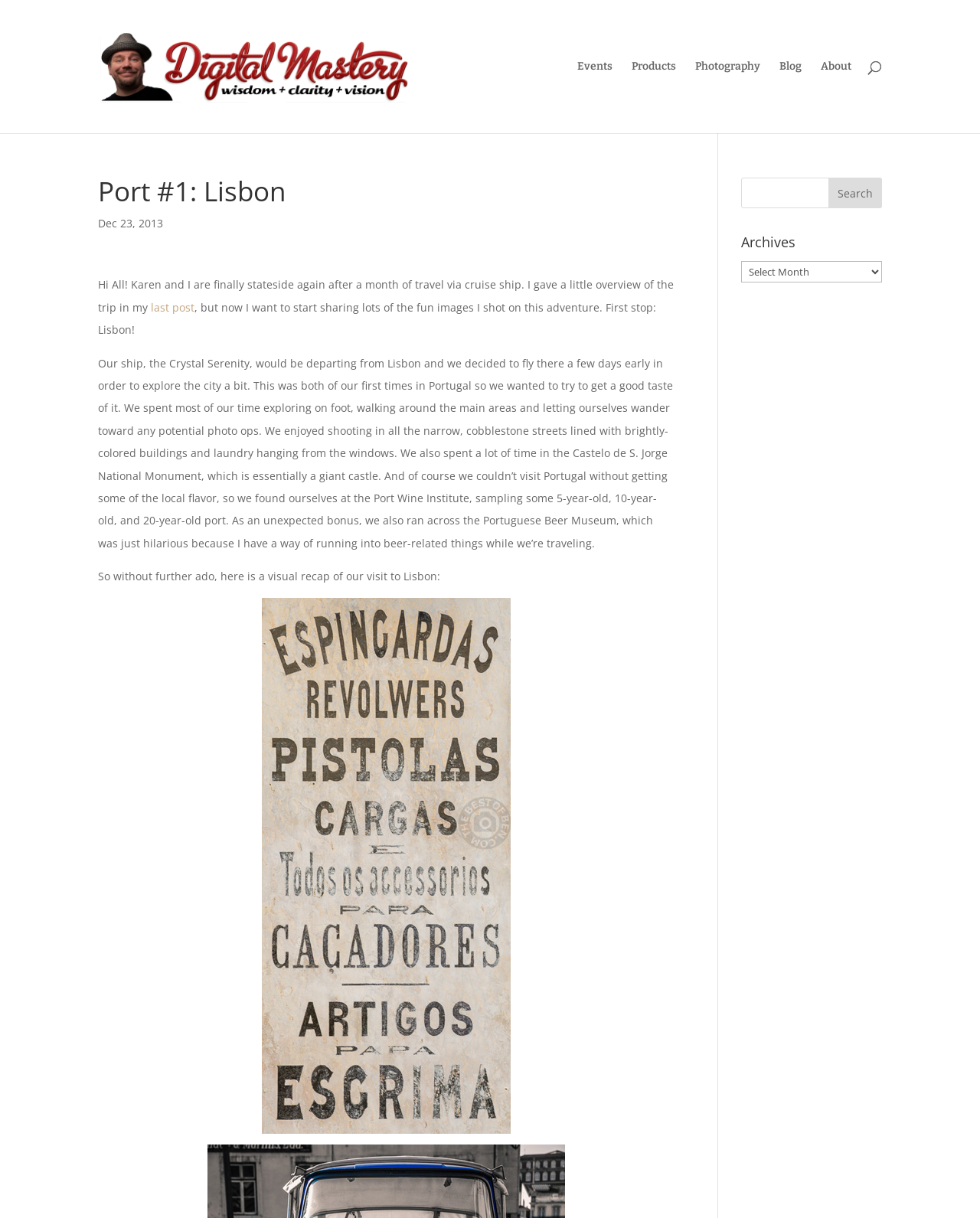Bounding box coordinates should be in the format (top-left x, top-left y, bottom-right x, bottom-right y) and all values should be floating point numbers between 0 and 1. Determine the bounding box coordinate for the UI element described as: Events

[0.589, 0.05, 0.625, 0.109]